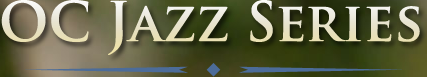Give a thorough explanation of the image.

The image features the title "OC Jazz Series," elegantly displayed in a stylized font. This captivating header is part of the promotional materials for an event featuring the renowned musical group Ottmar Liebert & Luna Negra. The series promises an enchanting evening of jazz, set against the backdrop of a beautiful venue. The design evokes a sense of sophistication and artistic expression, inviting attendees to experience a memorable night of live music and entertainment.